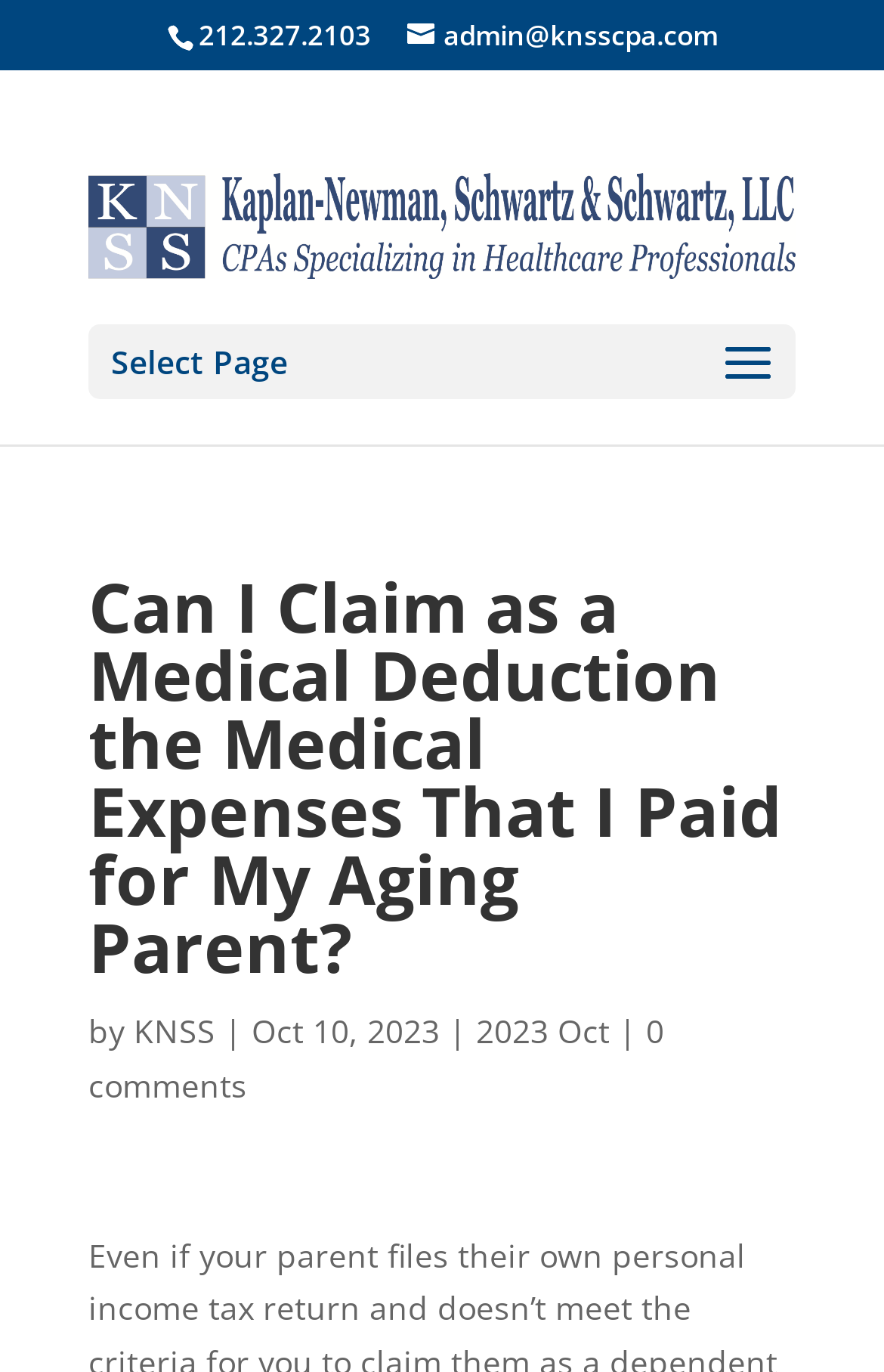Please provide a brief answer to the question using only one word or phrase: 
How many comments does the article have?

0 comments